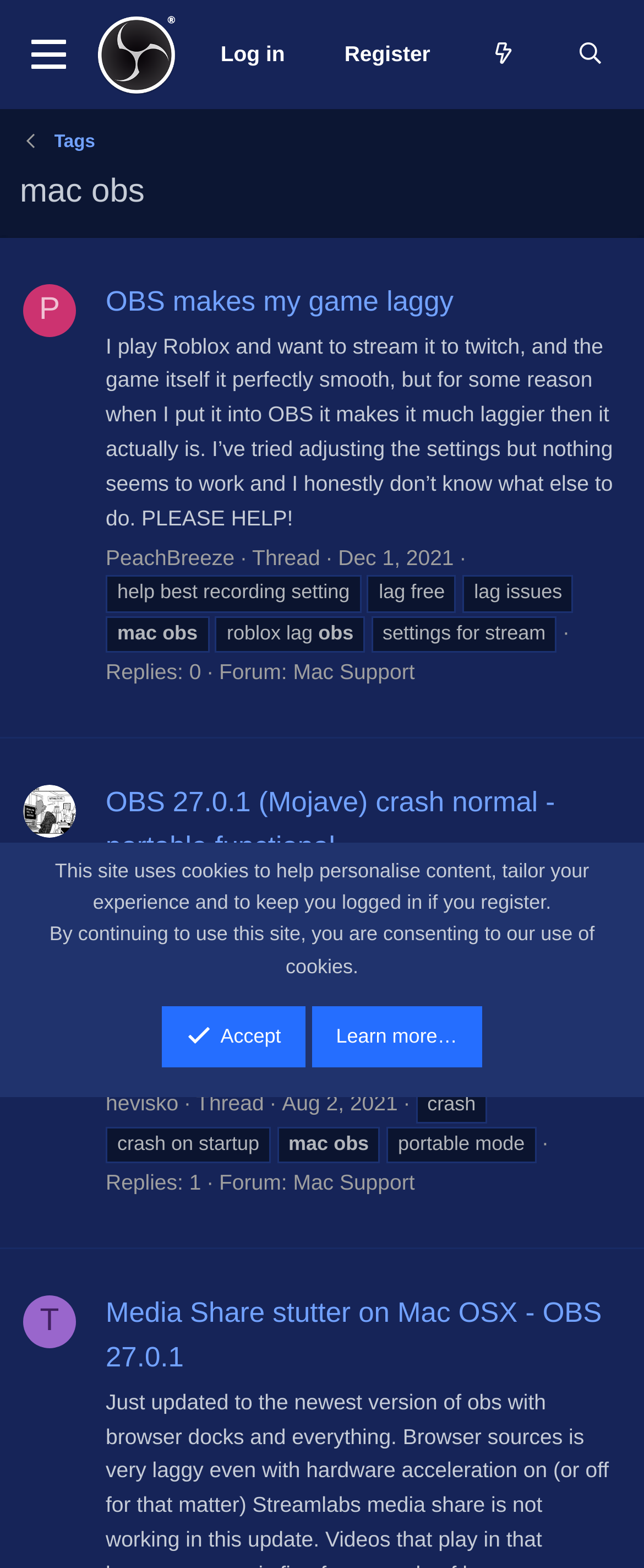Generate a thorough caption that explains the contents of the webpage.

The webpage is a forum discussion page for OBS (Open Broadcasting Software) with a focus on Mac-related issues. At the top, there is a navigation bar with several links, including "Log in", "Register", "What's new", and "Search". Below the navigation bar, there is a heading that reads "mac obs" and a link to "Tags".

The main content of the page is a list of forum threads, each with a heading, a link to the thread, and some metadata such as the author, date, and number of replies. The threads are arranged in a vertical list, with the most recent threads at the top.

The first thread is titled "OBS makes my game laggy" and has a description of the issue and a link to the thread. Below the description, there are several tags related to the thread, including "mac", "obs", and "roblox lag". The thread has no replies.

The second thread is titled "OBS 27.0.1 (Mojave) crash normal - portable functional" and has a description of the issue and a link to the thread. Below the description, there are several tags related to the thread, including "crash", "mac", and "portable mode". The thread has one reply.

The third thread is titled "Media Share stutter on Mac OSX - OBS 27.0.1" and has a description of the issue and a link to the thread. Below the description, there are no tags. The thread has no replies.

At the bottom of the page, there is a notice about the use of cookies on the site, with links to accept or learn more about the policy.

There are several images on the page, including icons for the authors of the threads and a logo for the OBS Forums.